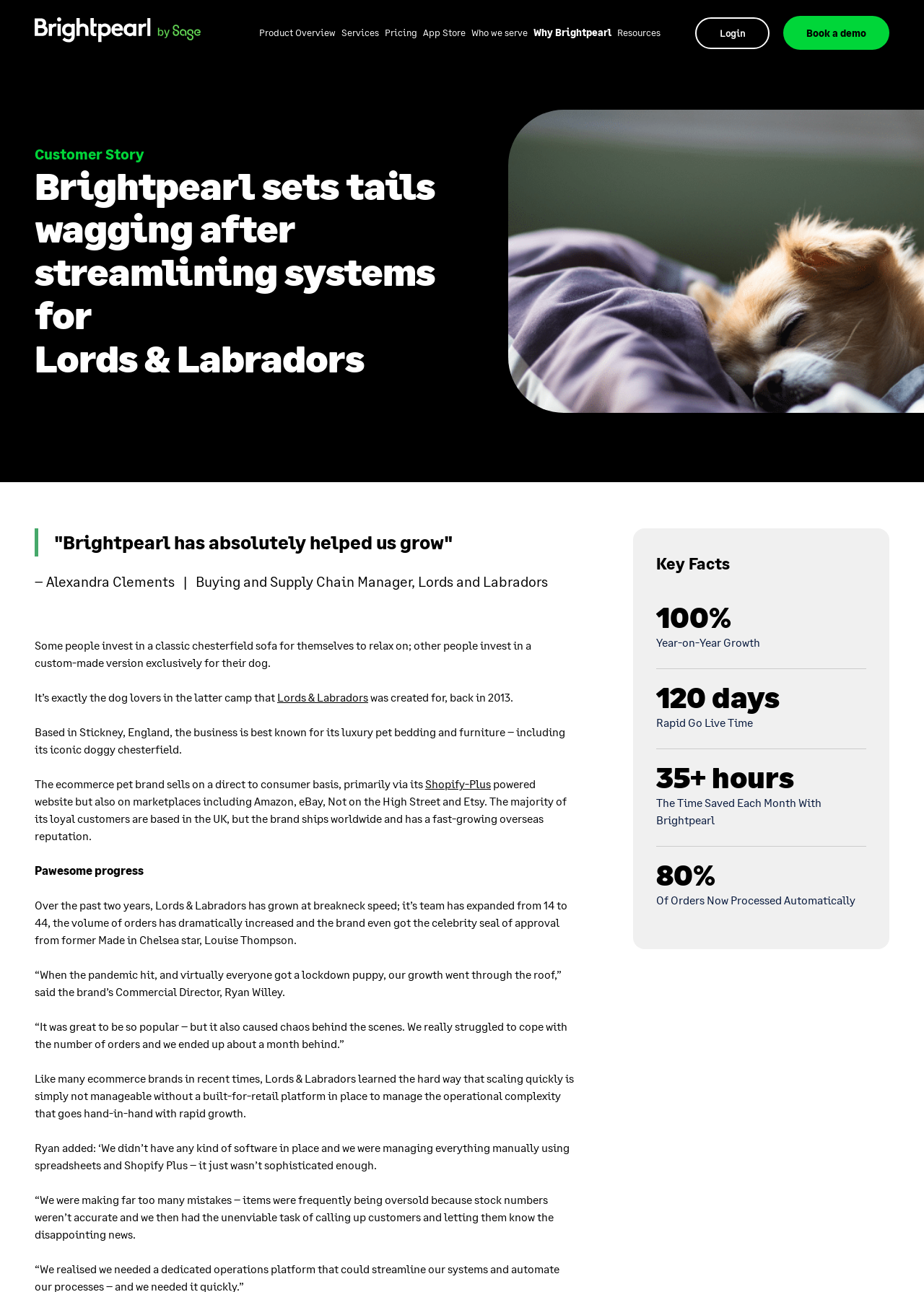What was the challenge faced by Lords & Labradors during the pandemic?
Refer to the image and give a detailed answer to the query.

The text states that during the pandemic, Lords & Labradors experienced rapid growth, which caused chaos behind the scenes, and the company struggled to cope with the number of orders, leading to delays and mistakes.